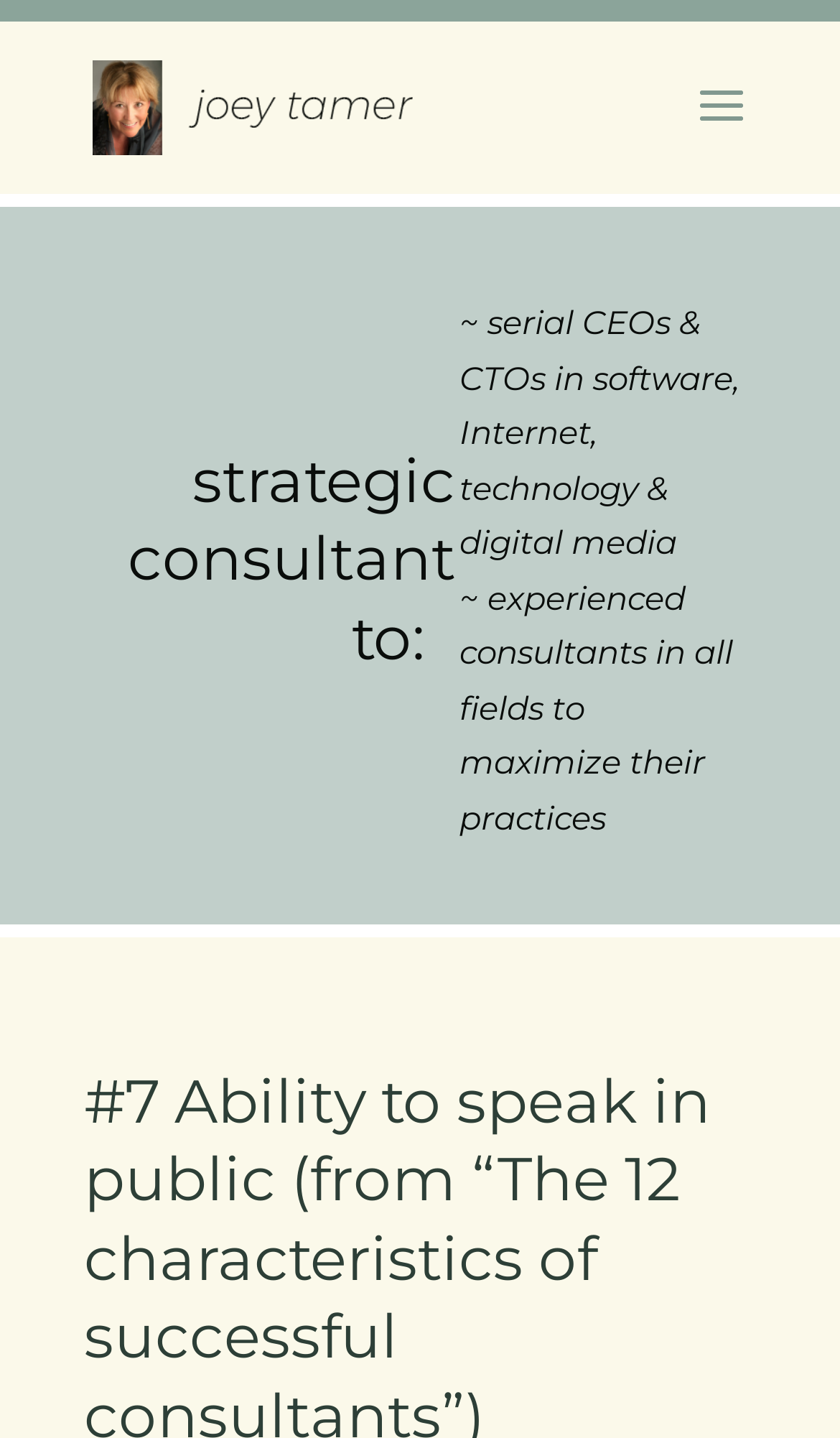Provide the bounding box coordinates for the specified HTML element described in this description: "alt="Joey Tamer"". The coordinates should be four float numbers ranging from 0 to 1, in the format [left, top, right, bottom].

[0.11, 0.058, 0.493, 0.087]